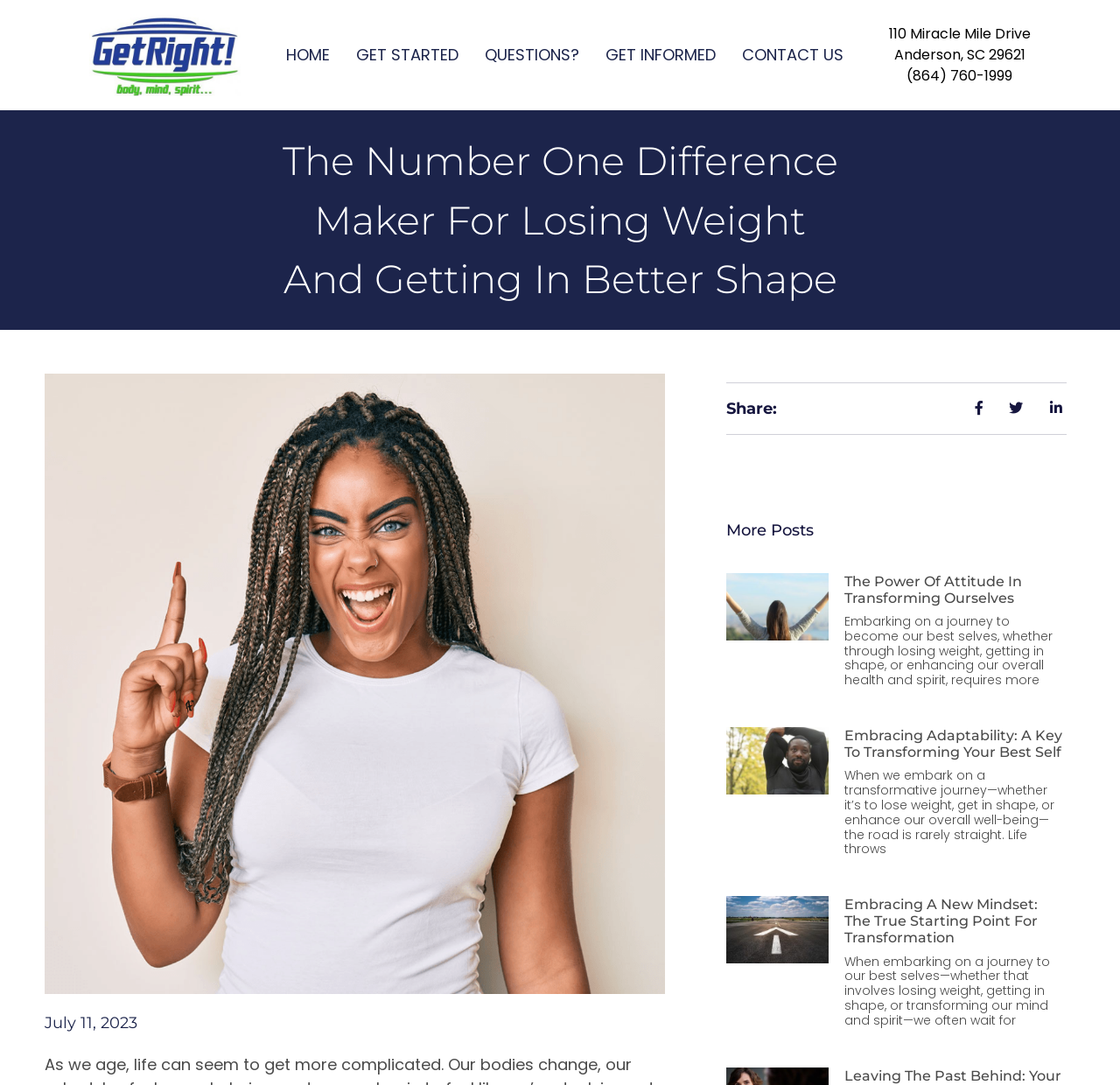Given the element description "Titanic CuttPrice$4.99" in the screenshot, predict the bounding box coordinates of that UI element.

None